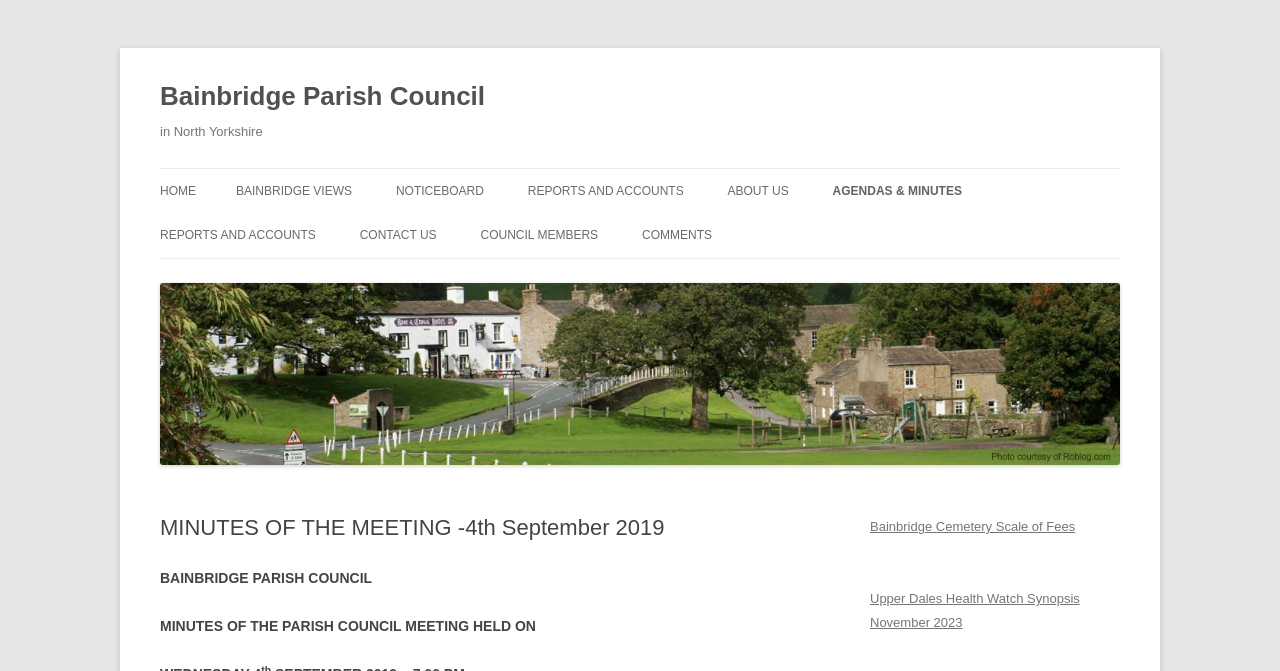Determine the bounding box coordinates for the UI element with the following description: "Clerks Report – August/September 2018". The coordinates should be four float numbers between 0 and 1, represented as [left, top, right, bottom].

[0.281, 0.689, 0.438, 0.786]